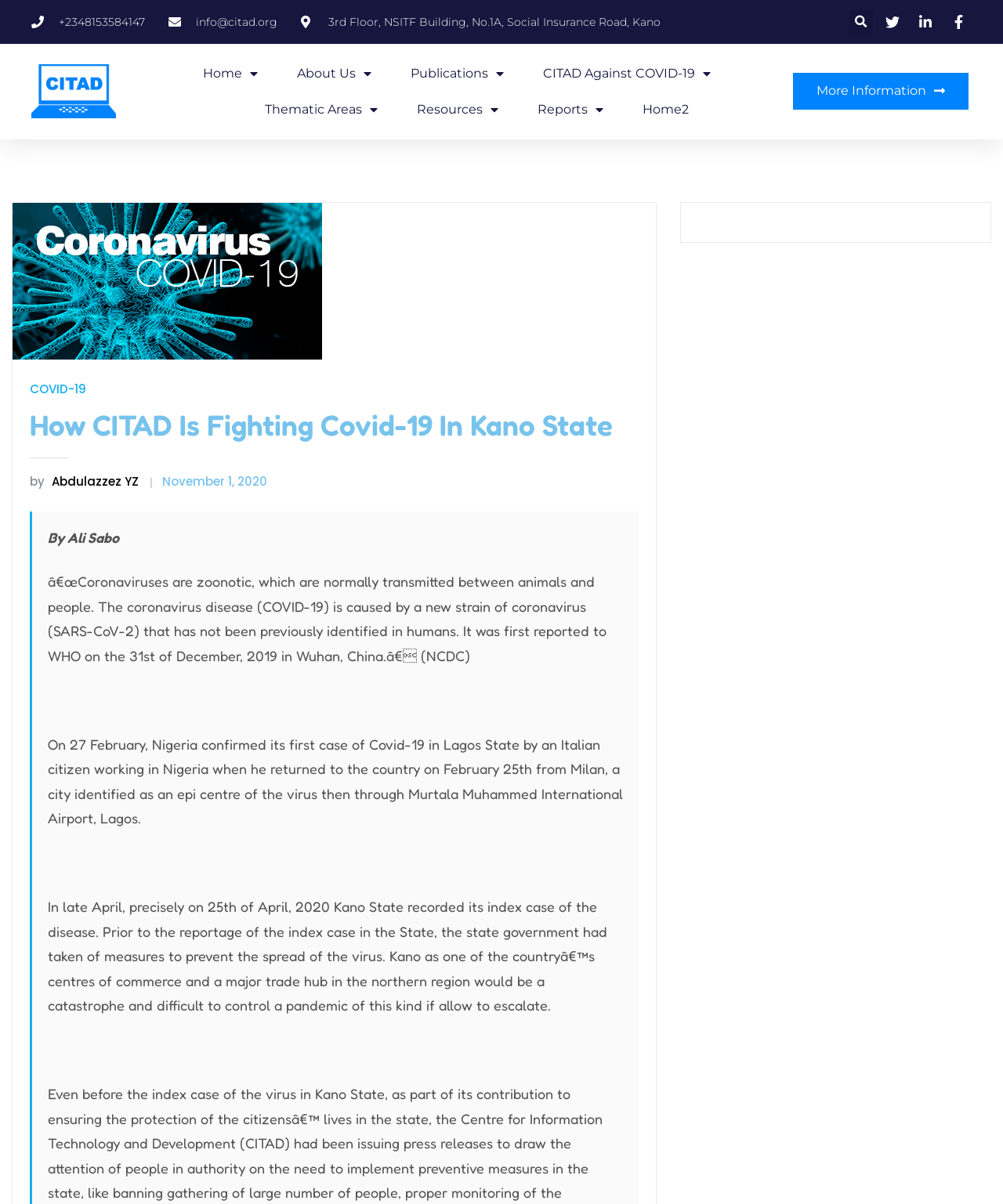Please find the bounding box coordinates of the element that you should click to achieve the following instruction: "Send an email to info@citad.org". The coordinates should be presented as four float numbers between 0 and 1: [left, top, right, bottom].

[0.195, 0.012, 0.277, 0.024]